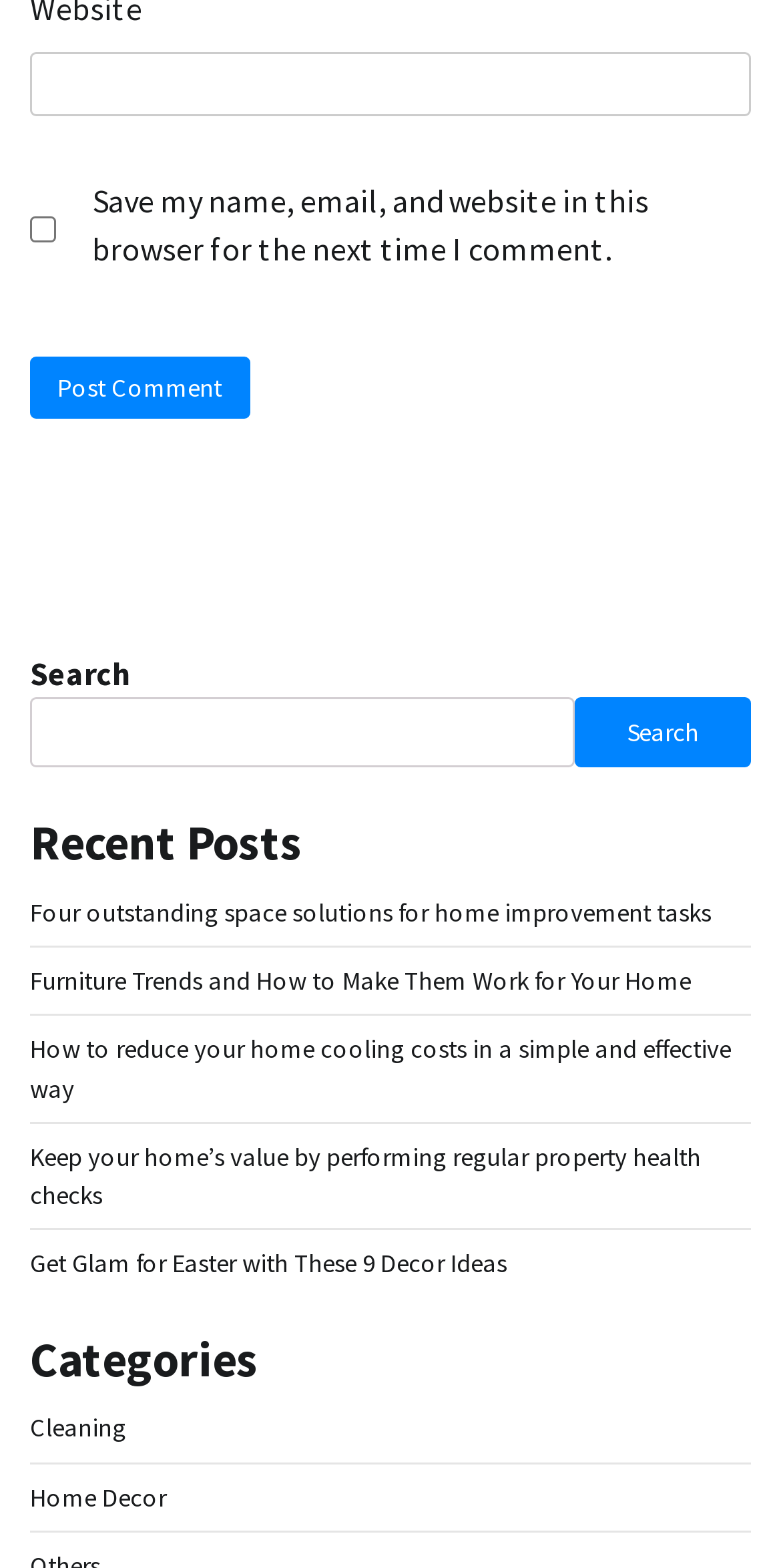Provide a short, one-word or phrase answer to the question below:
What is the purpose of the checkbox?

Save comment information